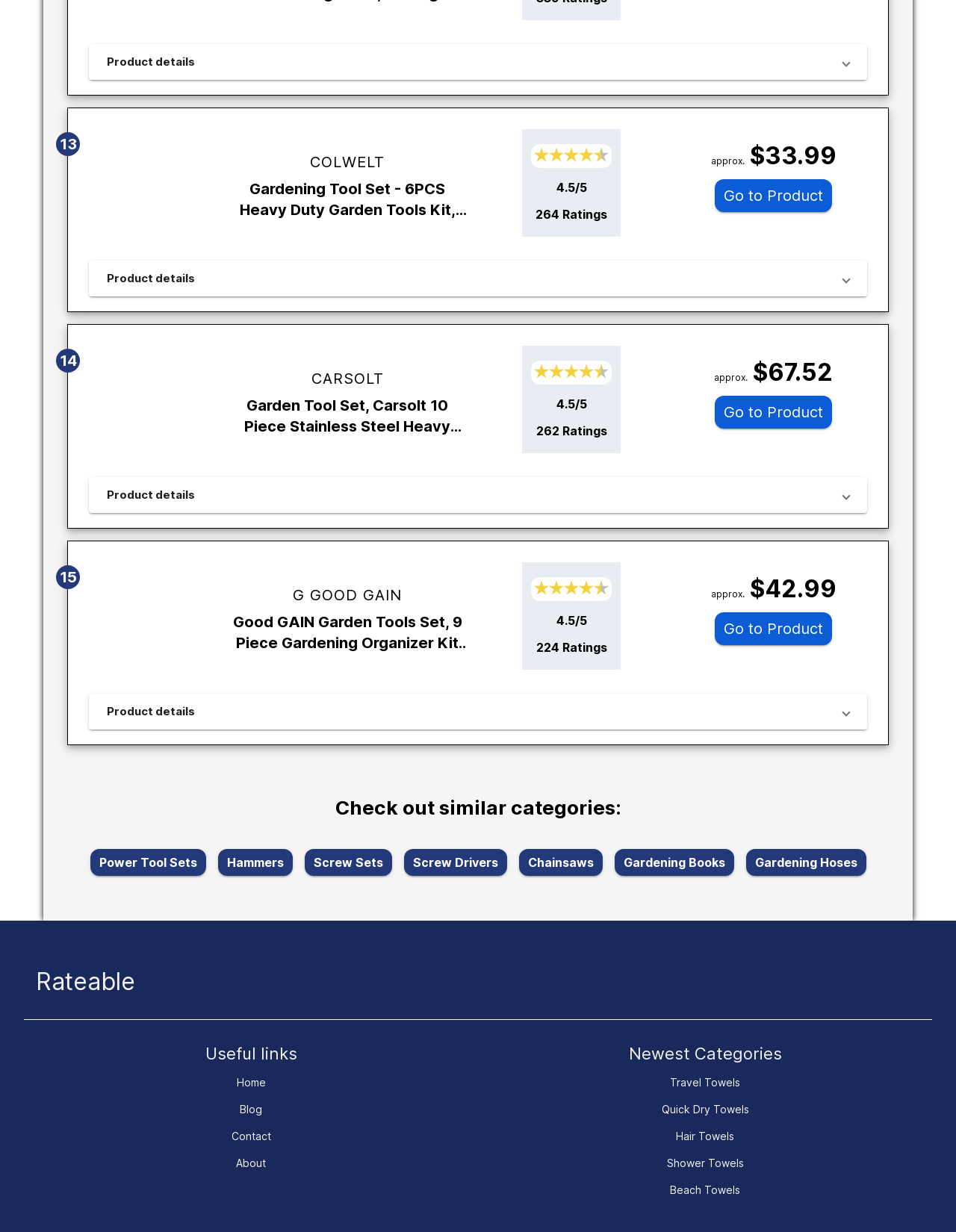What is the category suggested below the product list?
Based on the content of the image, thoroughly explain and answer the question.

The category suggested below the product list can be found by looking at the links provided, and the first link is 'Power Tool Sets'.